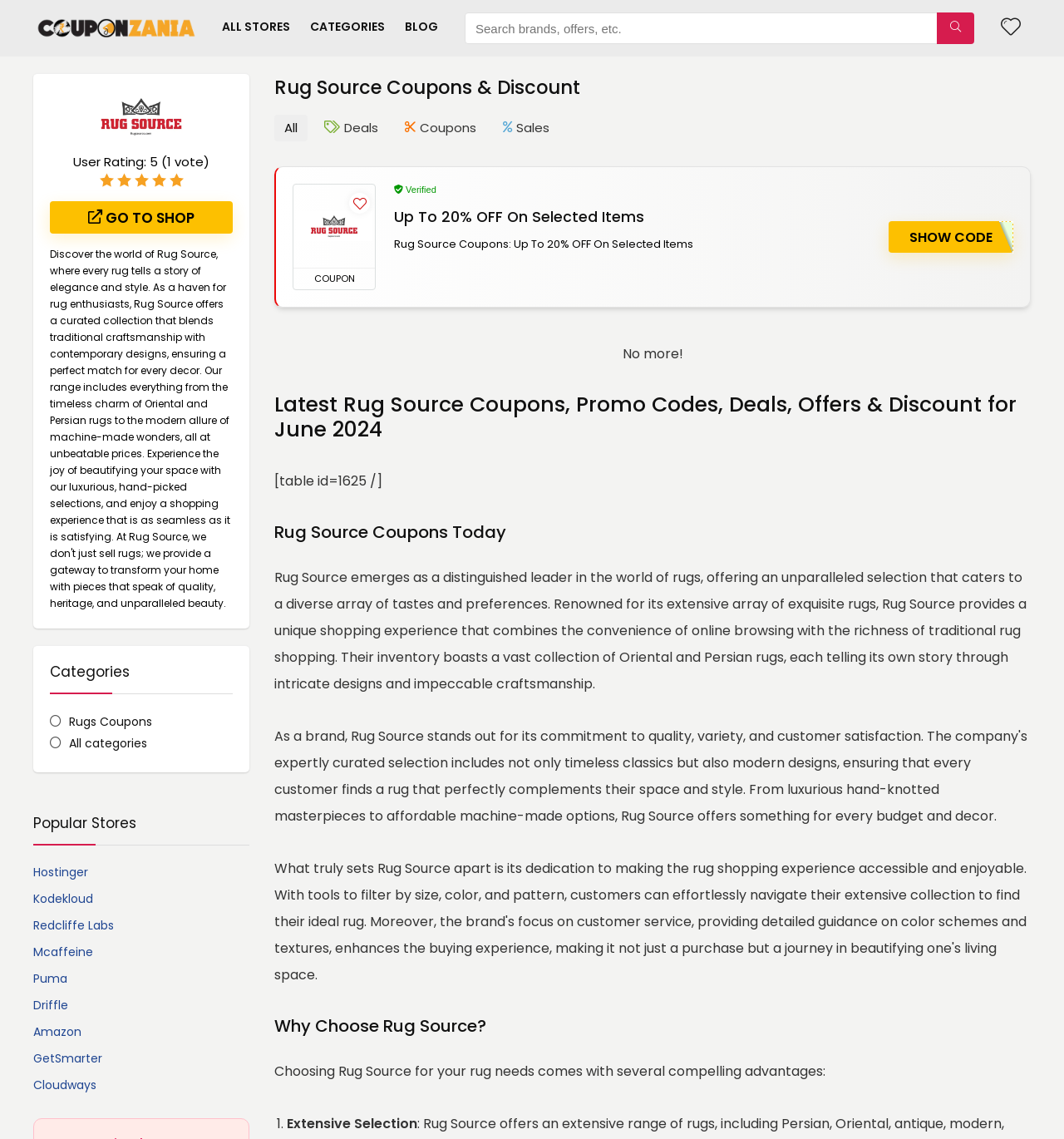From the image, can you give a detailed response to the question below:
What types of rugs are offered by Rug Source?

I inferred the answer by reading the description of Rug Source, which mentions that it offers an unparalleled selection of rugs, including Persian, Oriental, modern, and antique rugs.